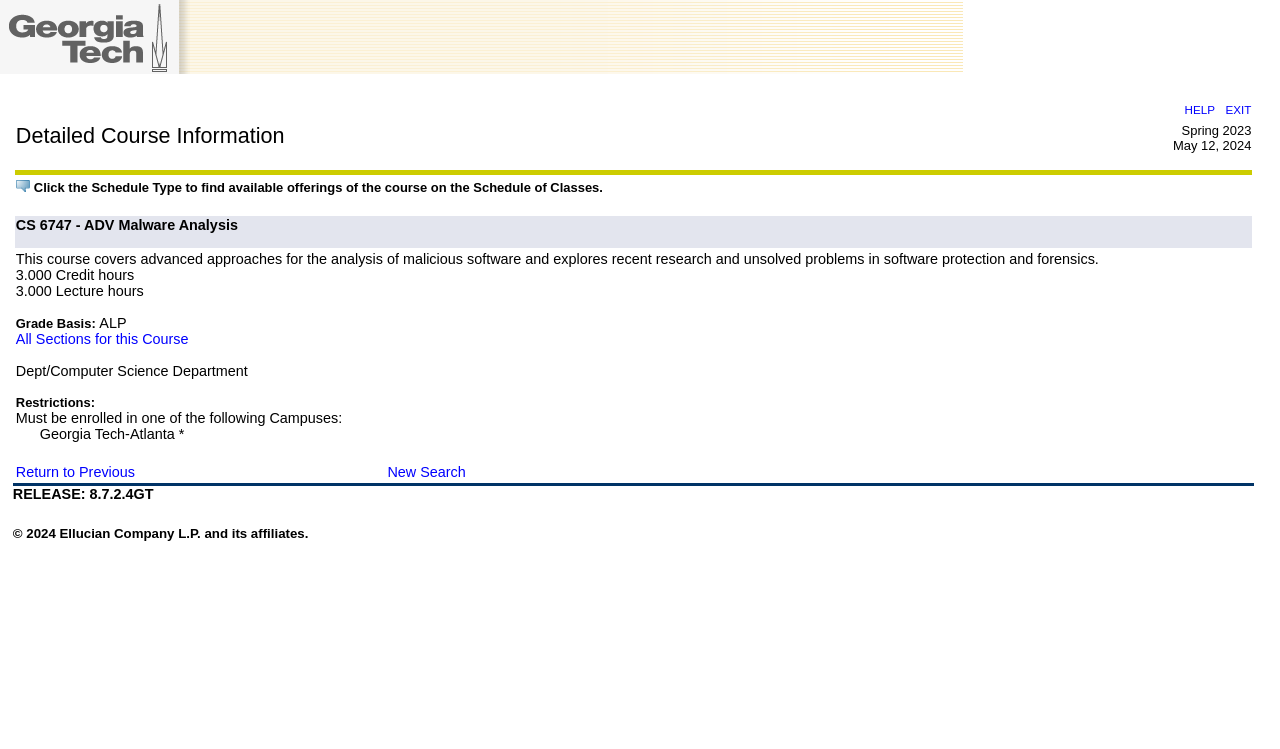For the given element description New Search, determine the bounding box coordinates of the UI element. The coordinates should follow the format (top-left x, top-left y, bottom-right x, bottom-right y) and be within the range of 0 to 1.

[0.303, 0.619, 0.364, 0.64]